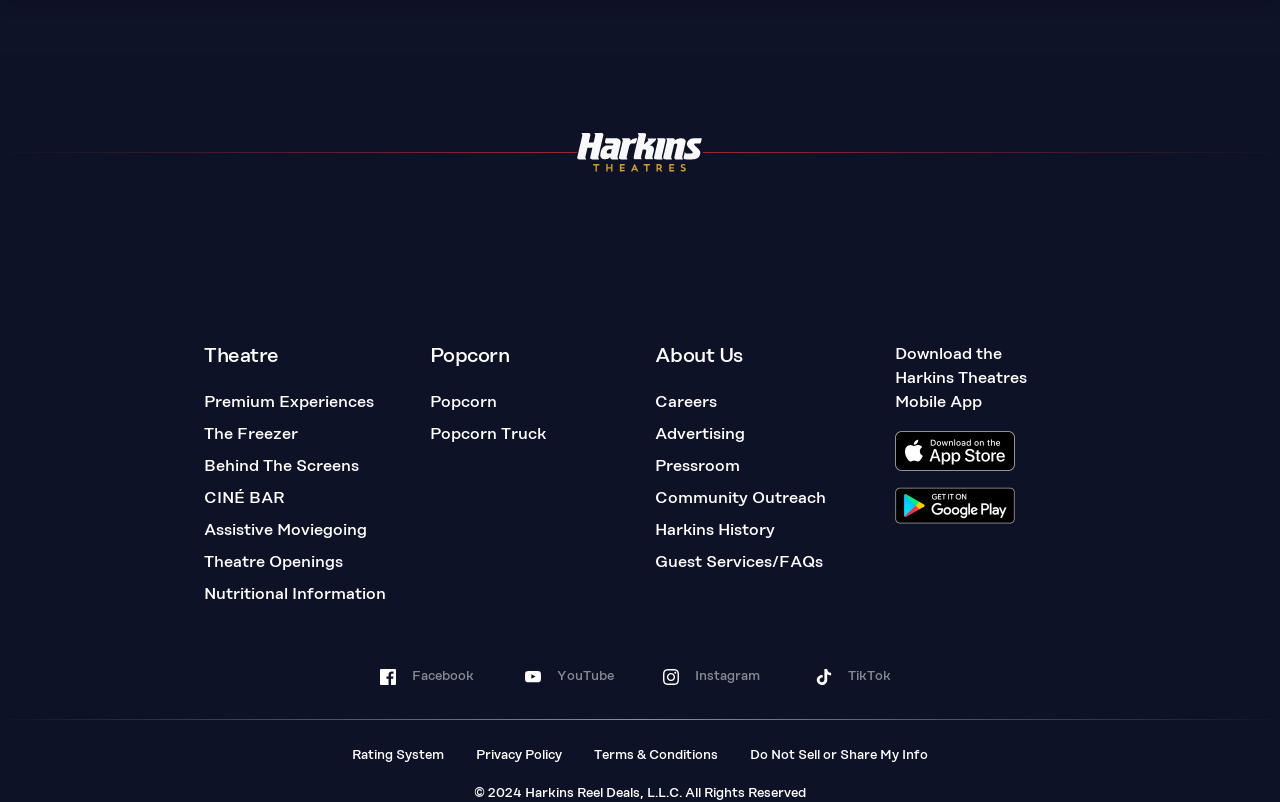Can you show the bounding box coordinates of the region to click on to complete the task described in the instruction: "Explore Premium Experiences"?

[0.159, 0.492, 0.292, 0.512]